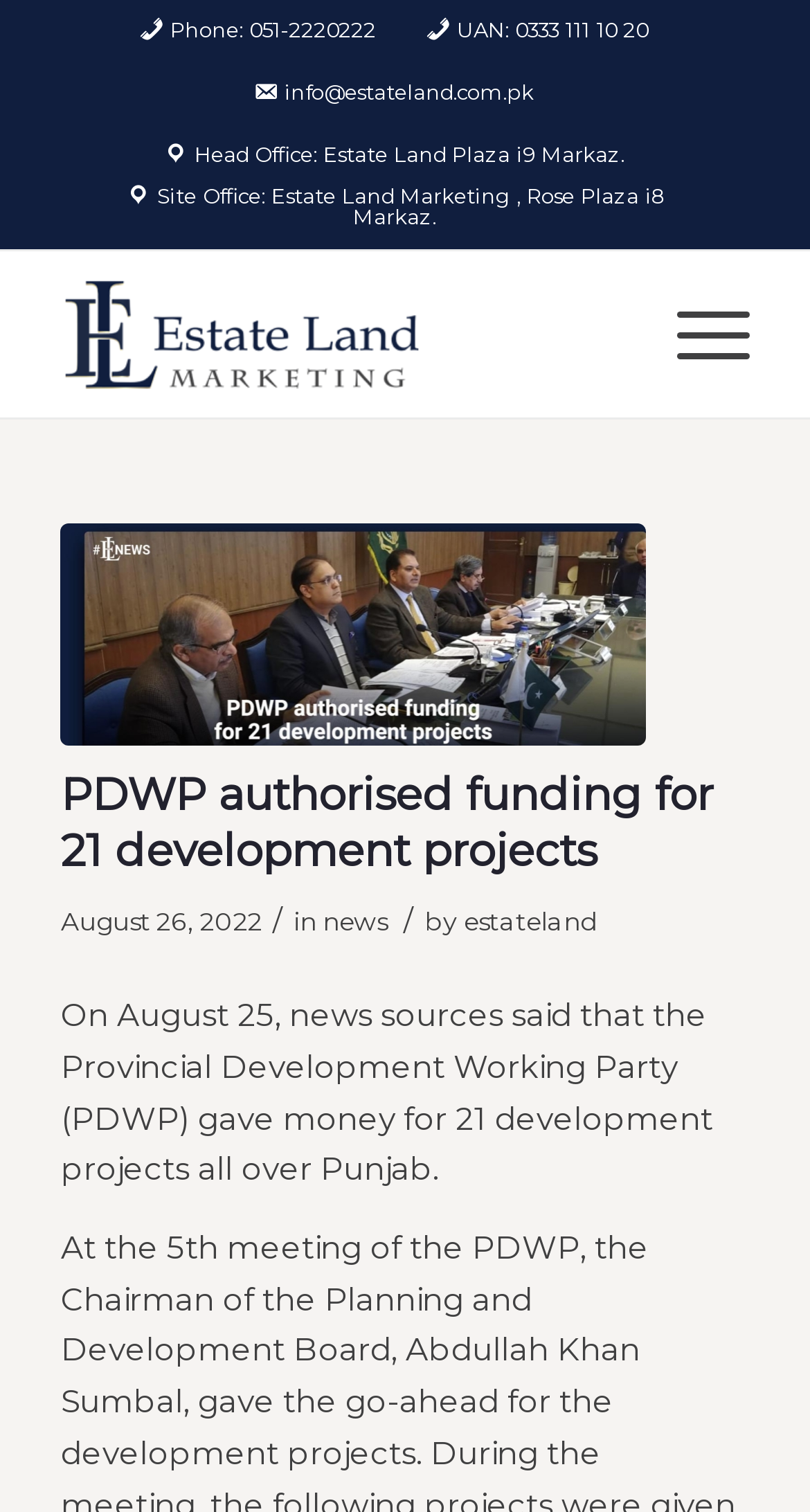Determine and generate the text content of the webpage's headline.

PDWP authorised funding for 21 development projects